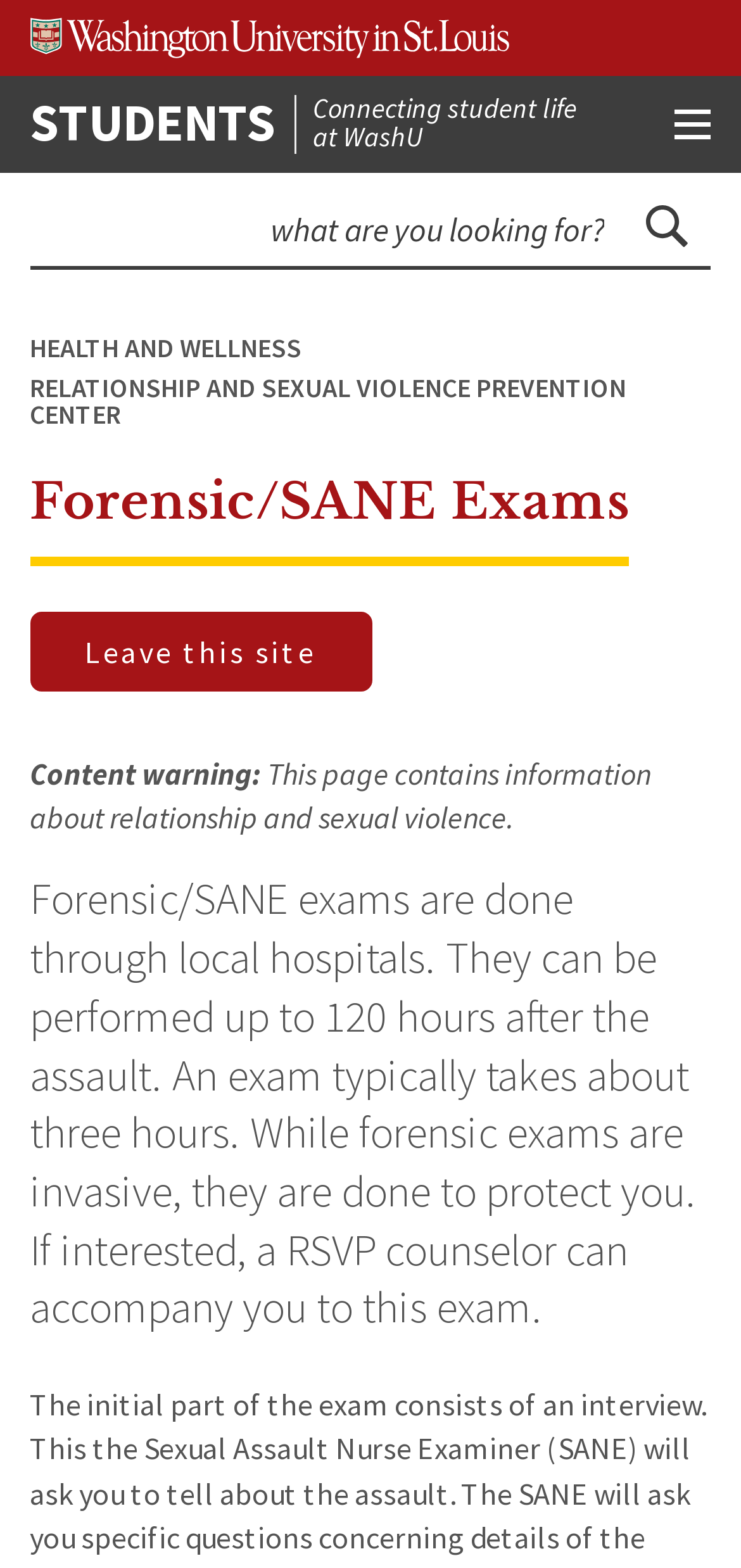How long does a forensic/SANE exam typically take?
Using the information from the image, answer the question thoroughly.

I found the duration of a forensic/SANE exam by reading the text that says 'An exam typically takes about three hours.' which is located in the main content section of the webpage.